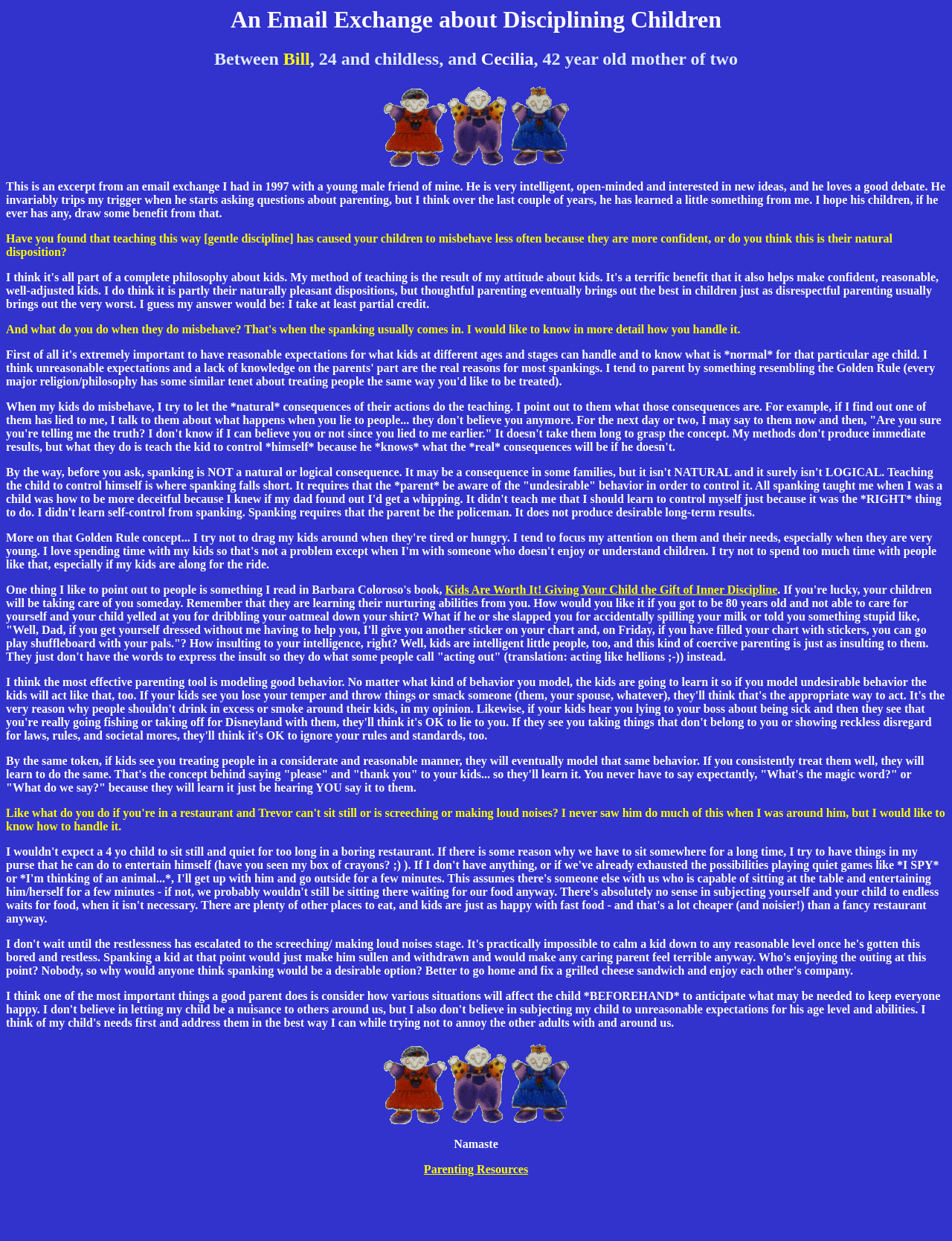Please answer the following question as detailed as possible based on the image: 
What is Cecilia's approach to teaching her children?

From the conversation, it is evident that Cecilia's approach to teaching her children is gentle discipline, where she lets the natural consequences of their actions do the teaching, and she points out those consequences to them.